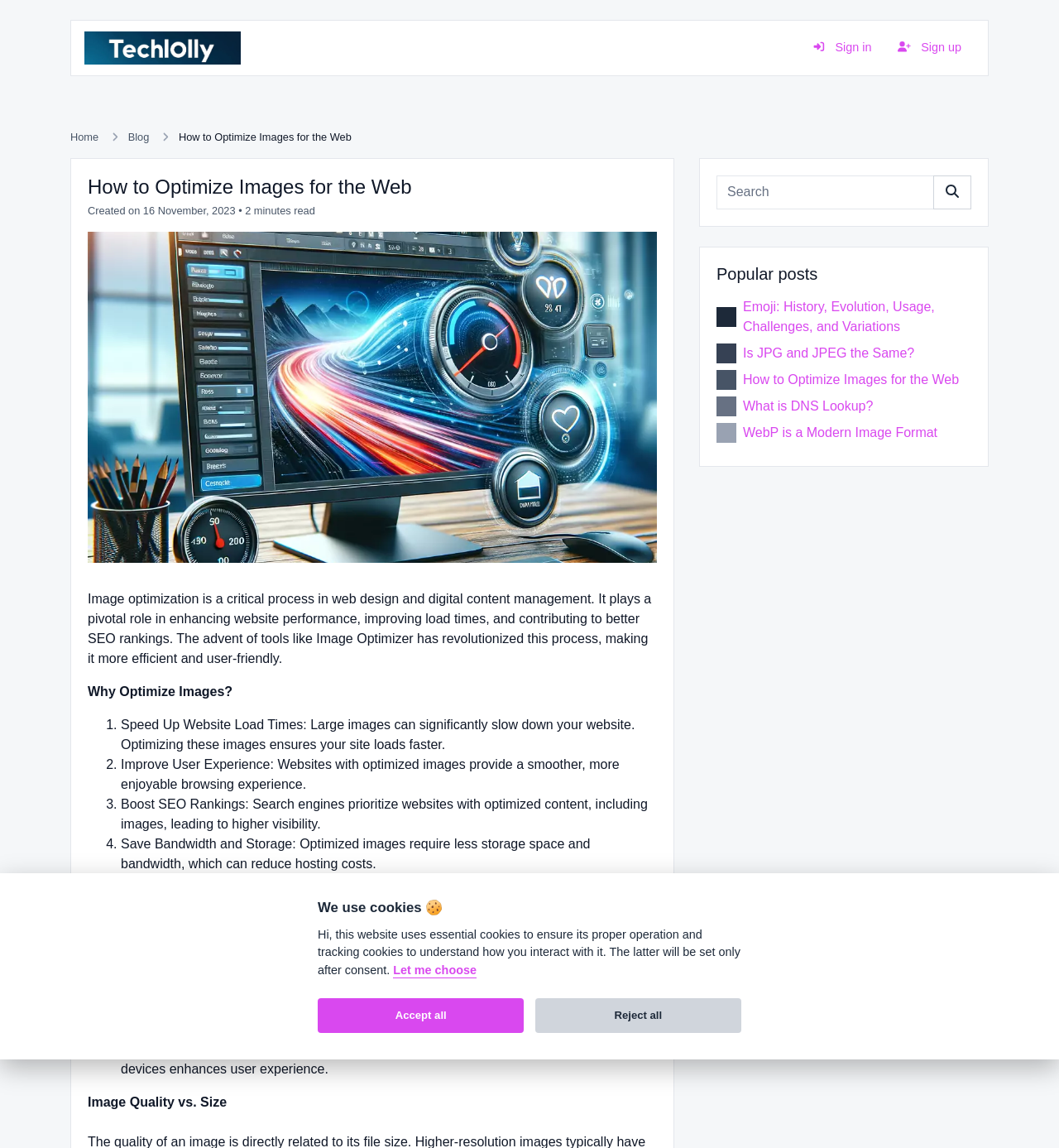Look at the image and give a detailed response to the following question: How many popular posts are listed?

The webpage lists five popular posts: Emoji: History, Evolution, Usage, Challenges, and Variations; Is JPG and JPEG the Same?; How to Optimize Images for the Web; What is DNS Lookup?; and WebP is a Modern Image Format.